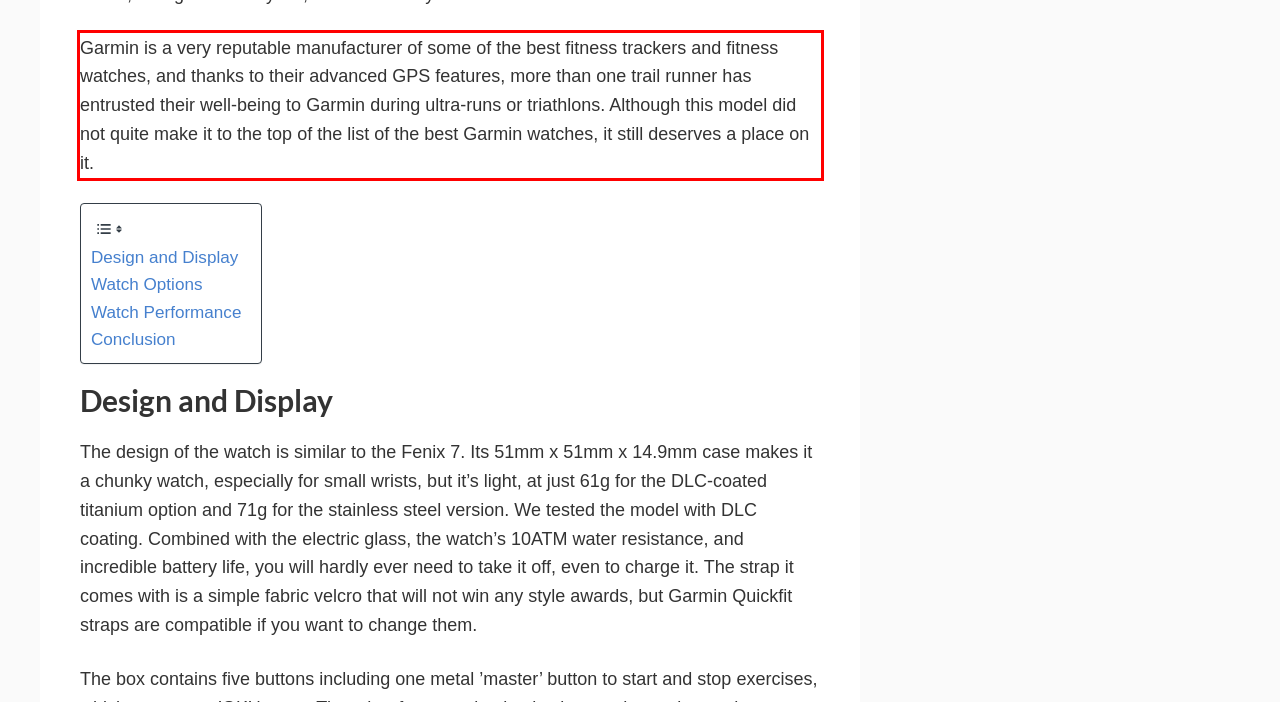Please identify the text within the red rectangular bounding box in the provided webpage screenshot.

Garmin is a very reputable manufacturer of some of the best fitness trackers and fitness watches, and thanks to their advanced GPS features, more than one trail runner has entrusted their well-being to Garmin during ultra-runs or triathlons. Although this model did not quite make it to the top of the list of the best Garmin watches, it still deserves a place on it.